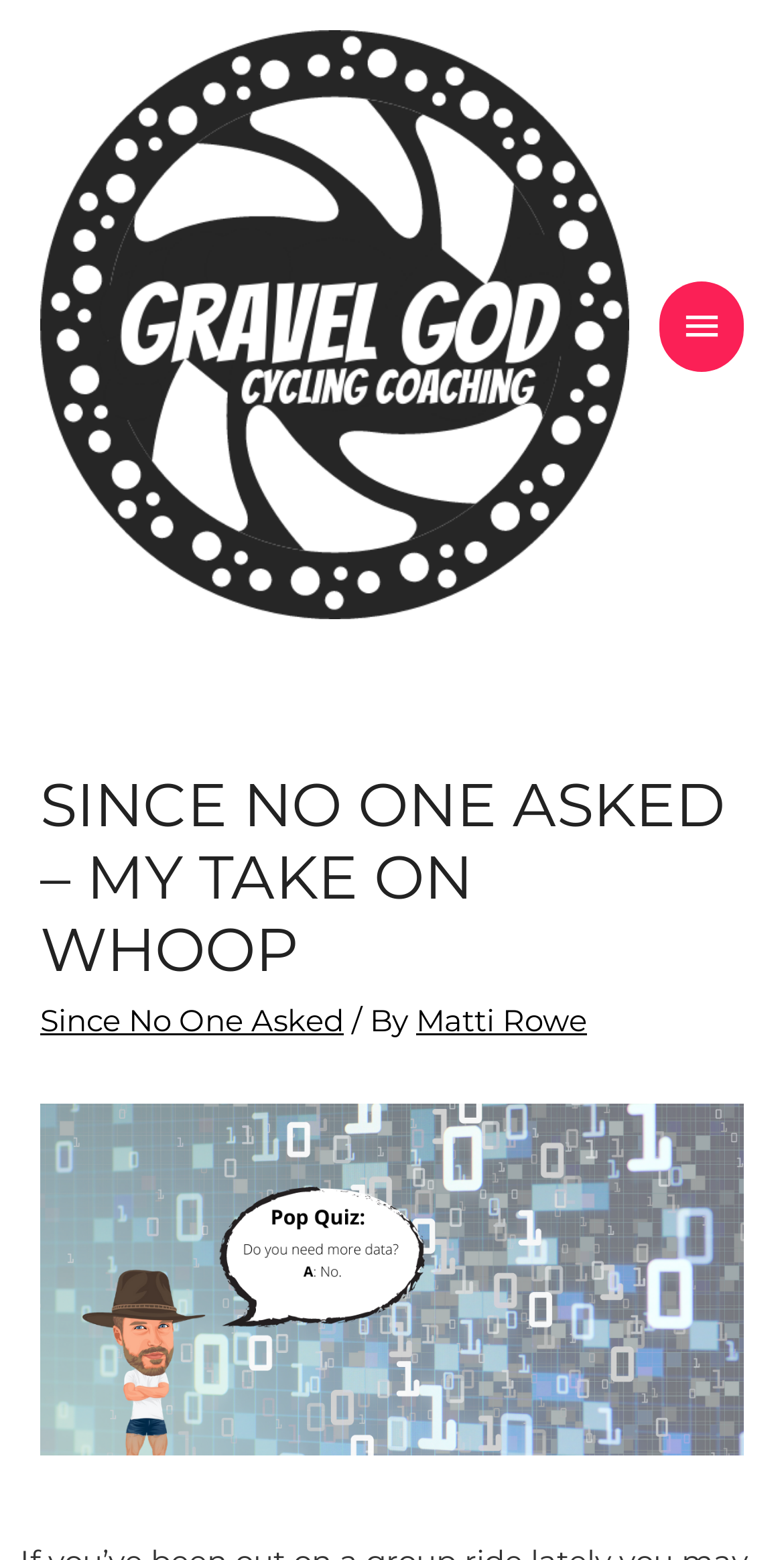What is the title of the article?
Give a one-word or short-phrase answer derived from the screenshot.

SINCE NO ONE ASKED – MY TAKE ON WHOOP